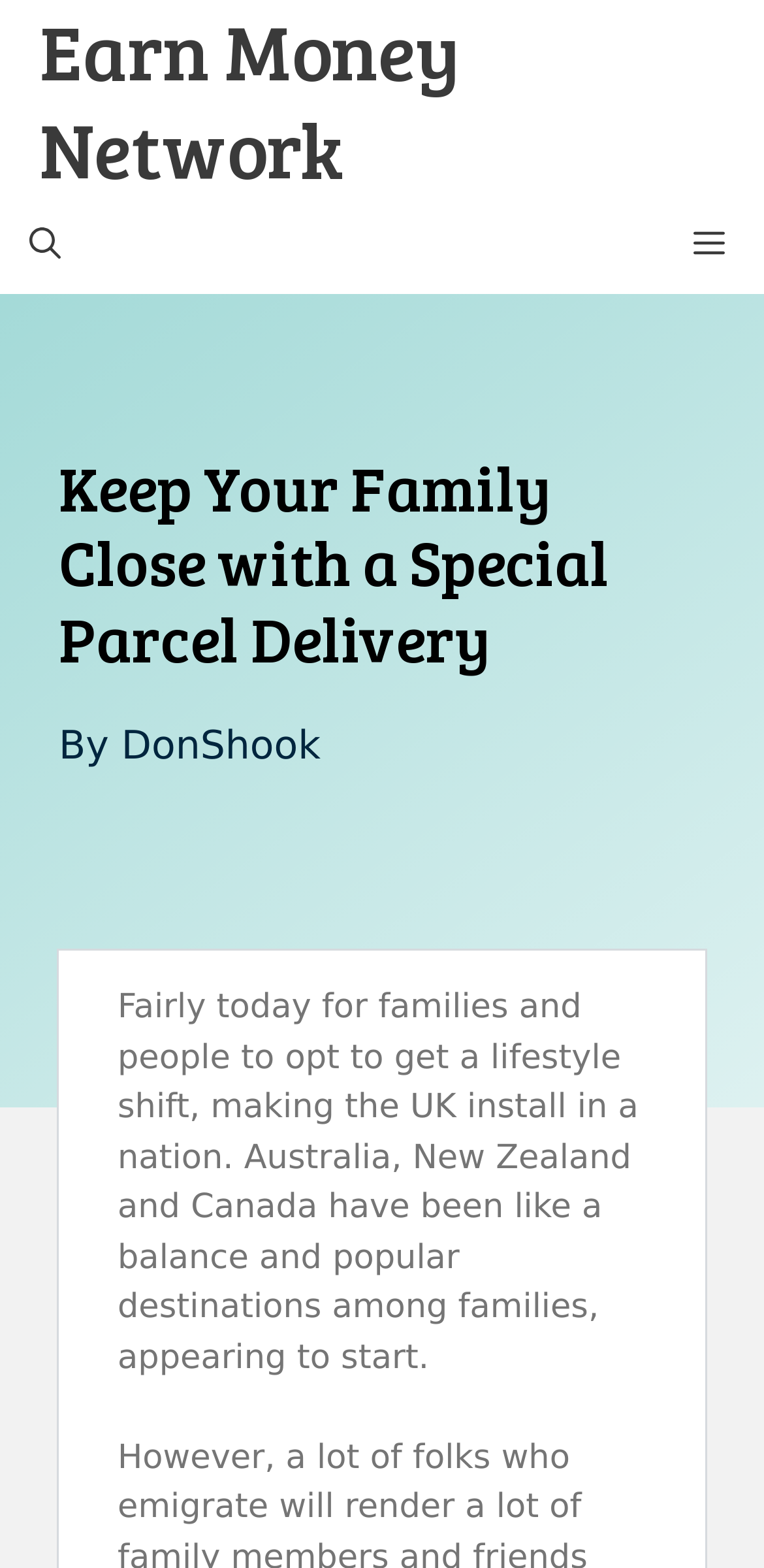Find the bounding box coordinates of the UI element according to this description: "Earn Money Network".

[0.051, 0.0, 1.0, 0.125]